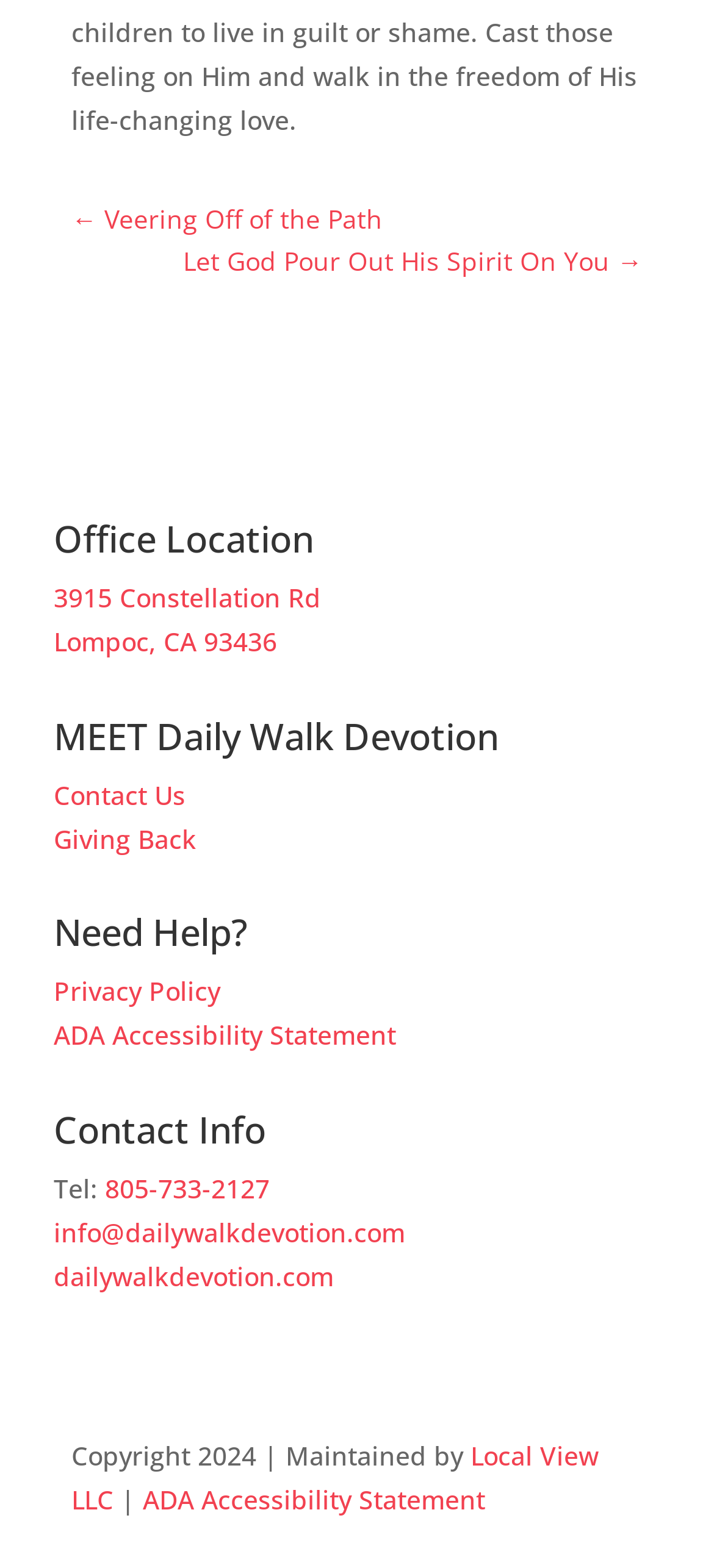Find the bounding box coordinates for the area you need to click to carry out the instruction: "Get help". The coordinates should be four float numbers between 0 and 1, indicated as [left, top, right, bottom].

[0.075, 0.621, 0.308, 0.643]